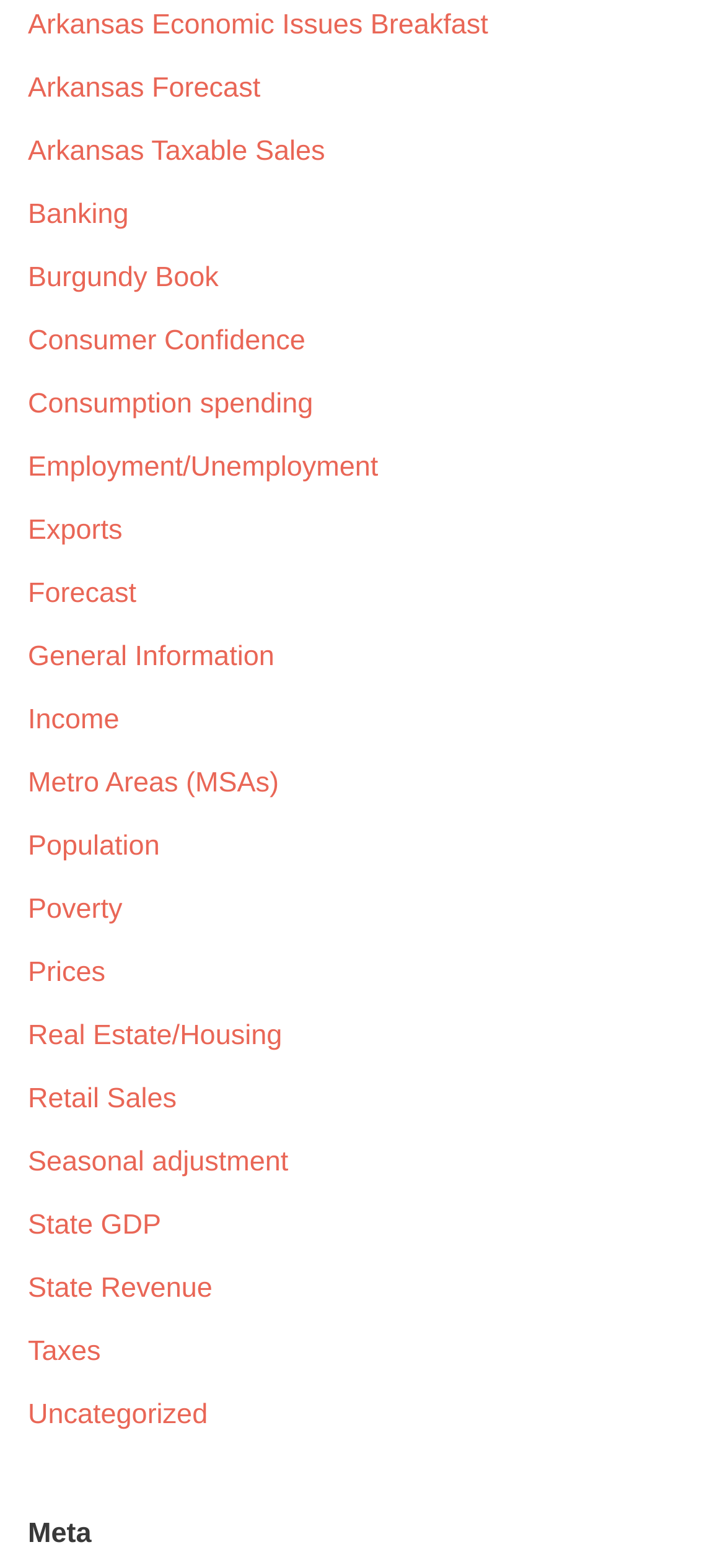Locate the bounding box coordinates of the clickable element to fulfill the following instruction: "View Arkansas Economic Issues Breakfast". Provide the coordinates as four float numbers between 0 and 1 in the format [left, top, right, bottom].

[0.038, 0.006, 0.673, 0.026]